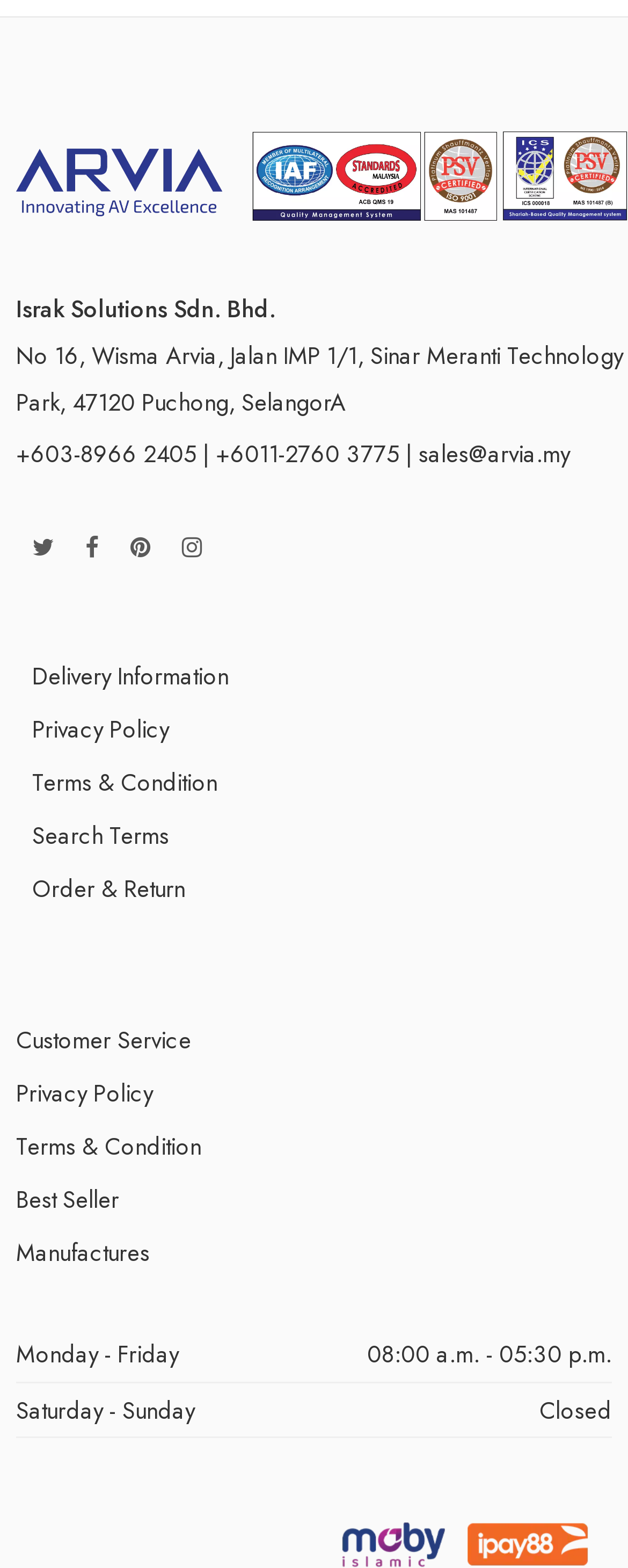Please find the bounding box for the following UI element description. Provide the coordinates in (top-left x, top-left y, bottom-right x, bottom-right y) format, with values between 0 and 1: FODMAP Intolerance

None